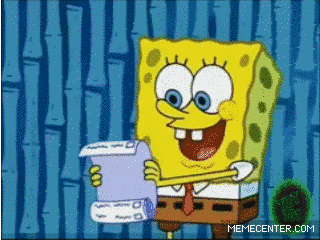Offer a detailed caption for the image presented.

The animated image features SpongeBob SquarePants joyfully reading an extra-long list, encapsulating a sense of excitement and anticipation. This playful scene is likely connected to the theme of creating a "lifelong best friend bucket list," as suggested in the surrounding text. The list may include various fun and adventurous activities, such as spontaneous road trips, hosting sleepovers, or enjoying spa days together. SpongeBob's enthusiastic expression adds a lively touch, perfectly complementing the idea of sharing memorable experiences with friends and planning exciting future activities.